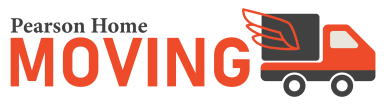What is symbolized by the wing motifs?
Identify the answer in the screenshot and reply with a single word or phrase.

Speed and efficiency